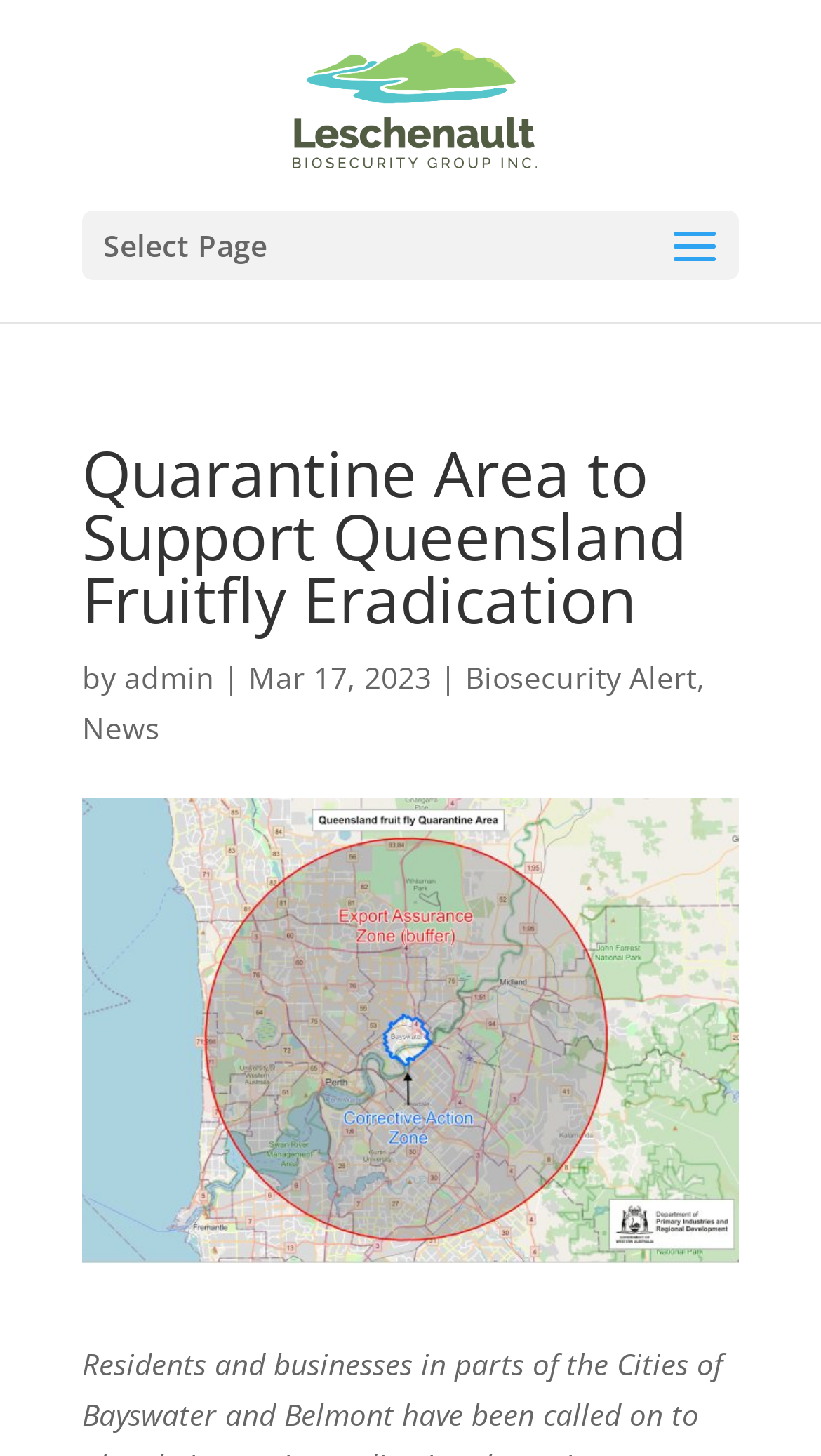Using the given element description, provide the bounding box coordinates (top-left x, top-left y, bottom-right x, bottom-right y) for the corresponding UI element in the screenshot: Biosecurity Alert

[0.567, 0.451, 0.849, 0.479]